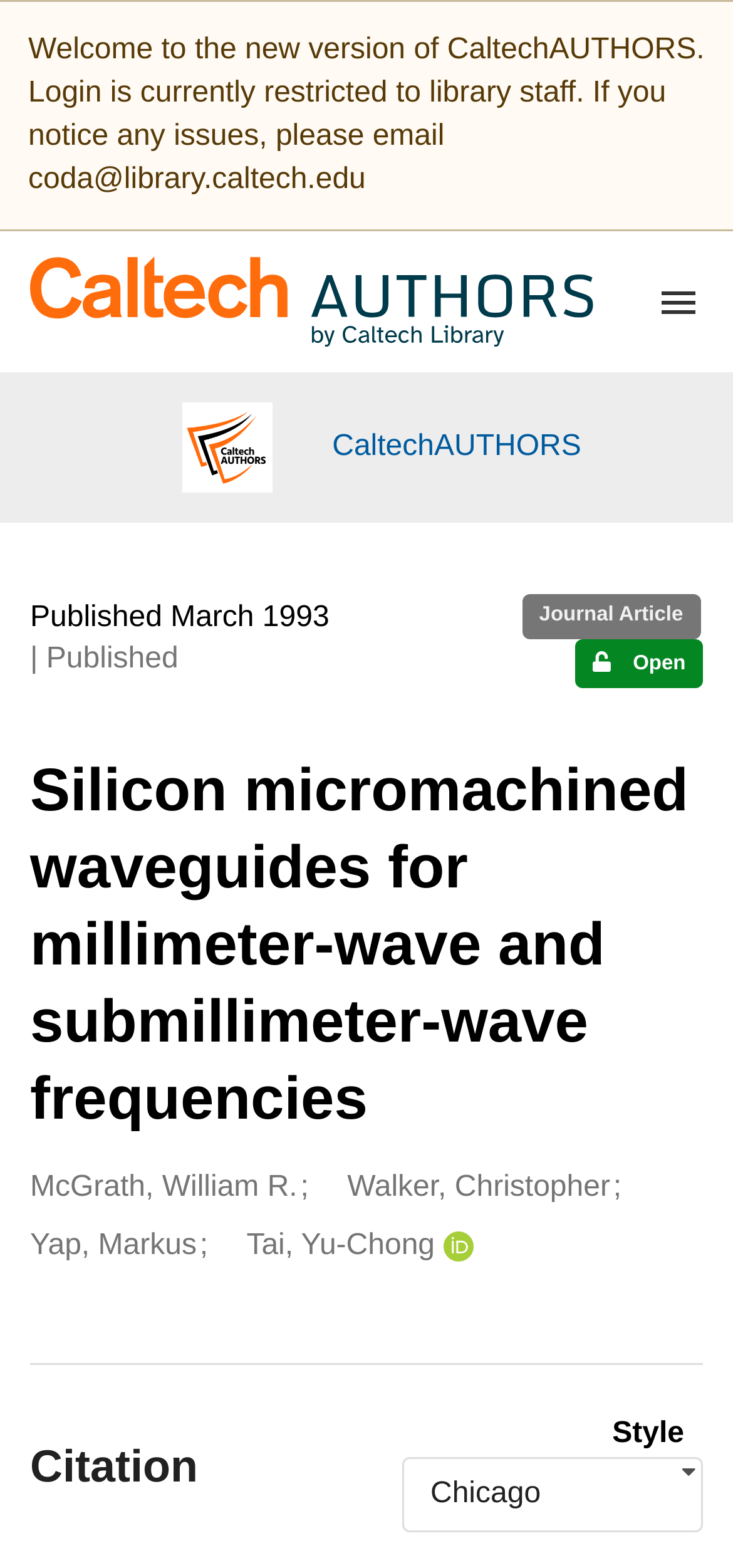Specify the bounding box coordinates of the element's area that should be clicked to execute the given instruction: "Click on the 'Skip to main' link". The coordinates should be four float numbers between 0 and 1, i.e., [left, top, right, bottom].

[0.013, 0.006, 0.38, 0.052]